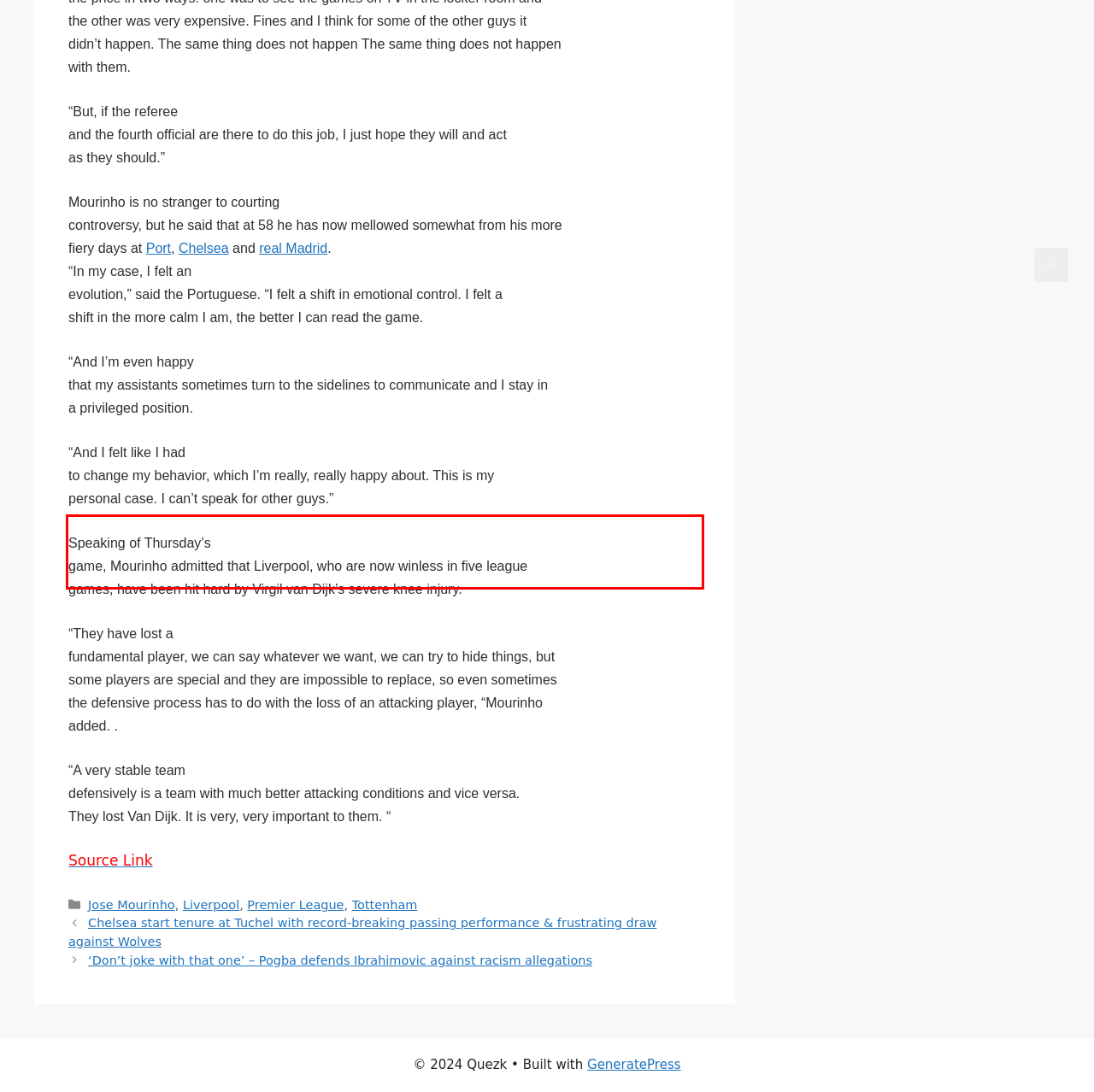You are presented with a screenshot containing a red rectangle. Extract the text found inside this red bounding box.

Speaking of Thursday’s game, Mourinho admitted that Liverpool, who are now winless in five league games, have been hit hard by Virgil van Dijk’s severe knee injury.